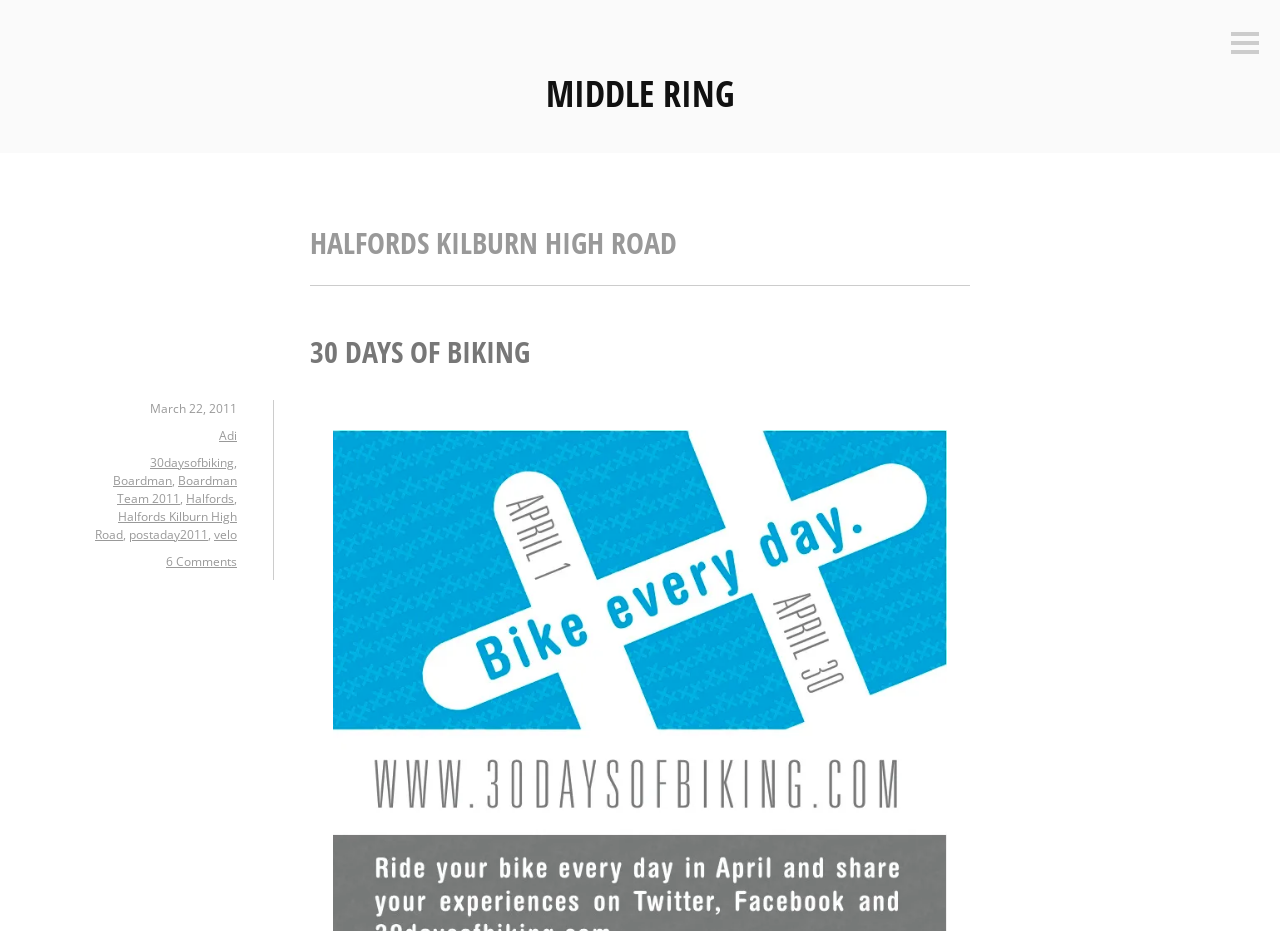Could you determine the bounding box coordinates of the clickable element to complete the instruction: "Click on the 'MIDDLE RING' link"? Provide the coordinates as four float numbers between 0 and 1, i.e., [left, top, right, bottom].

[0.426, 0.074, 0.574, 0.127]